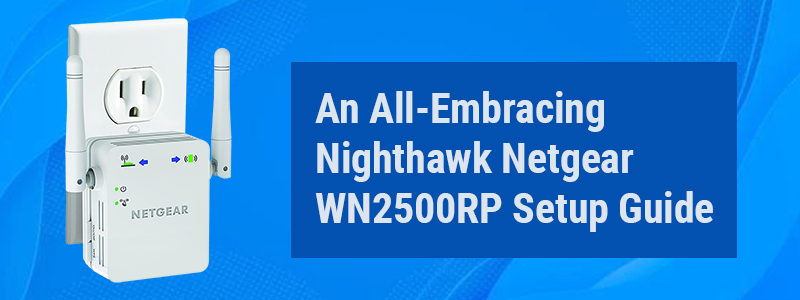Please reply to the following question using a single word or phrase: 
What is the purpose of the setup guide?

To ensure optimal performance